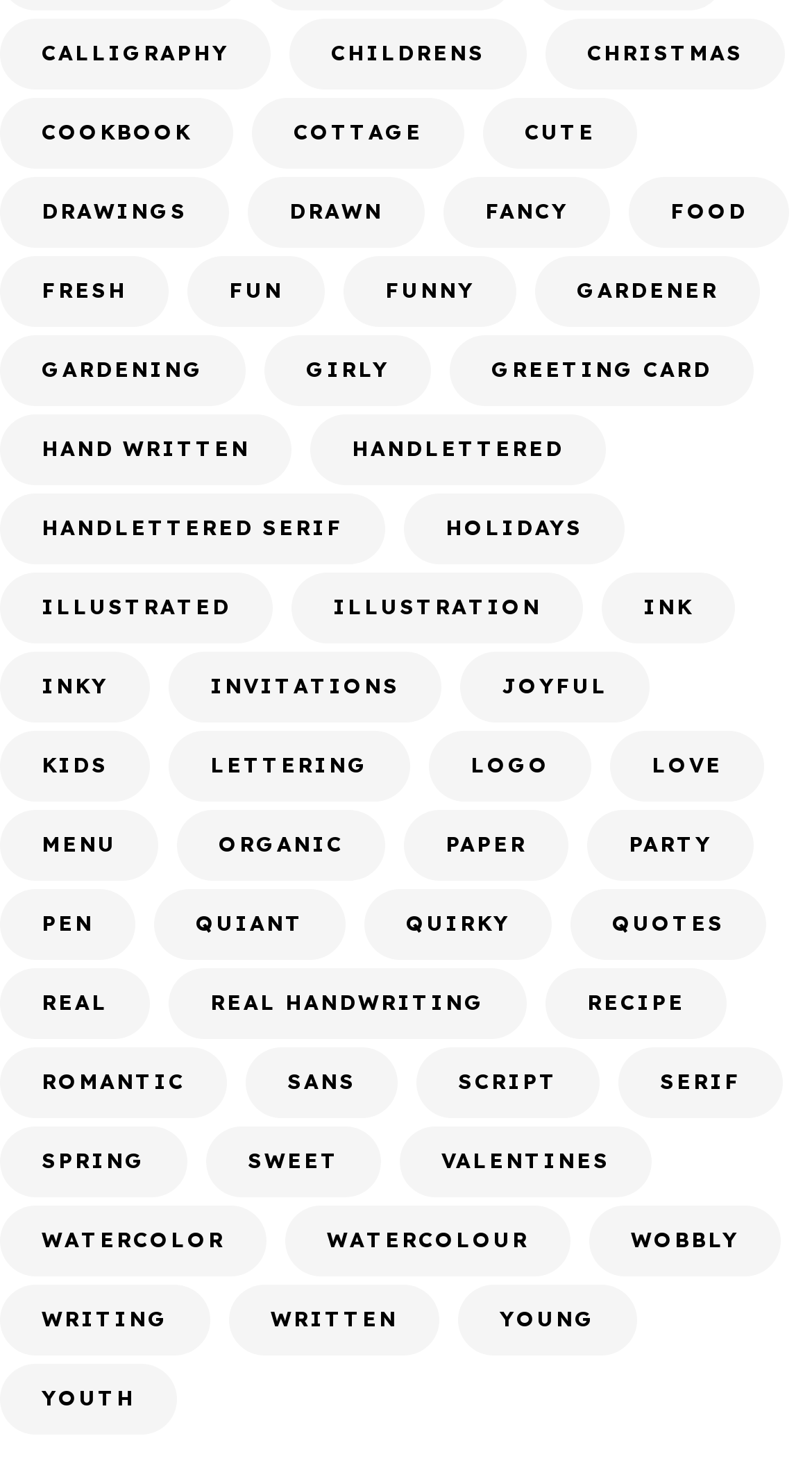Please identify the bounding box coordinates of the element I should click to complete this instruction: 'Check out the 'WATERCOLOR' link'. The coordinates should be given as four float numbers between 0 and 1, like this: [left, top, right, bottom].

[0.0, 0.826, 0.328, 0.874]